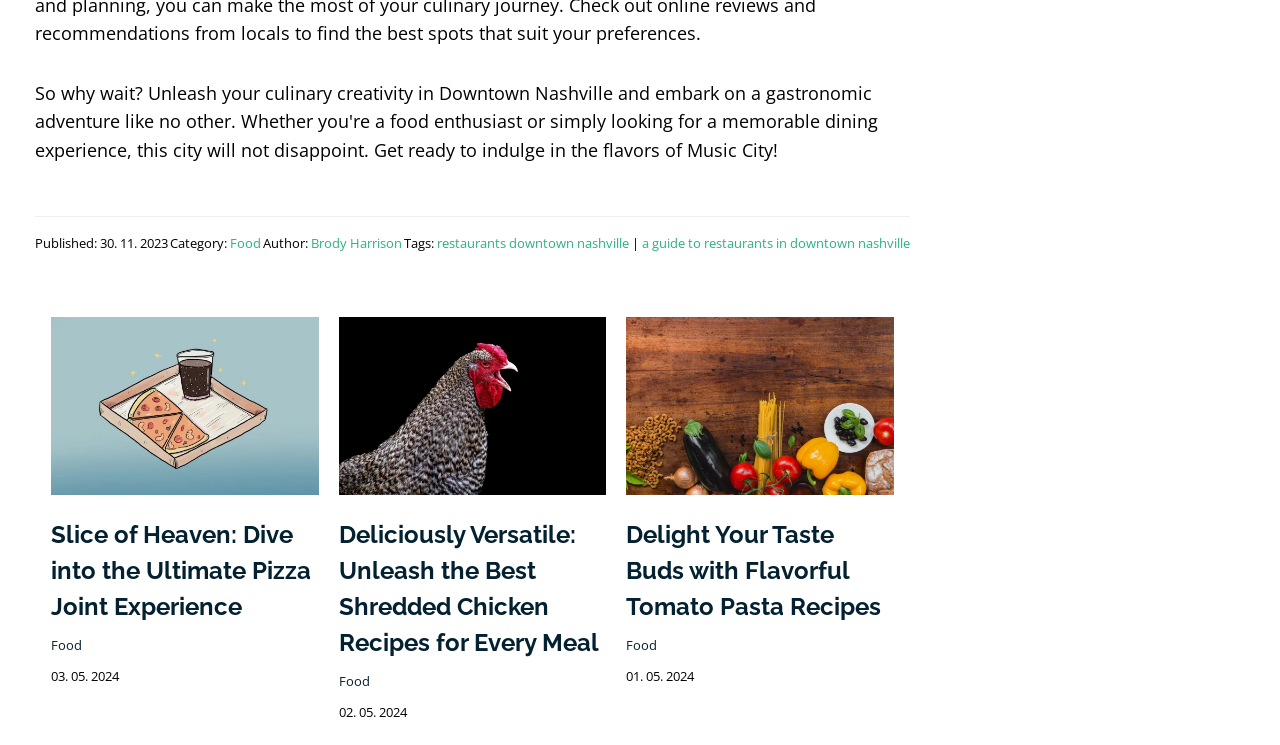Based on the element description alt="Shredded Chicken Recipes", identify the bounding box coordinates for the UI element. The coordinates should be in the format (top-left x, top-left y, bottom-right x, bottom-right y) and within the 0 to 1 range.

[0.265, 0.526, 0.474, 0.558]